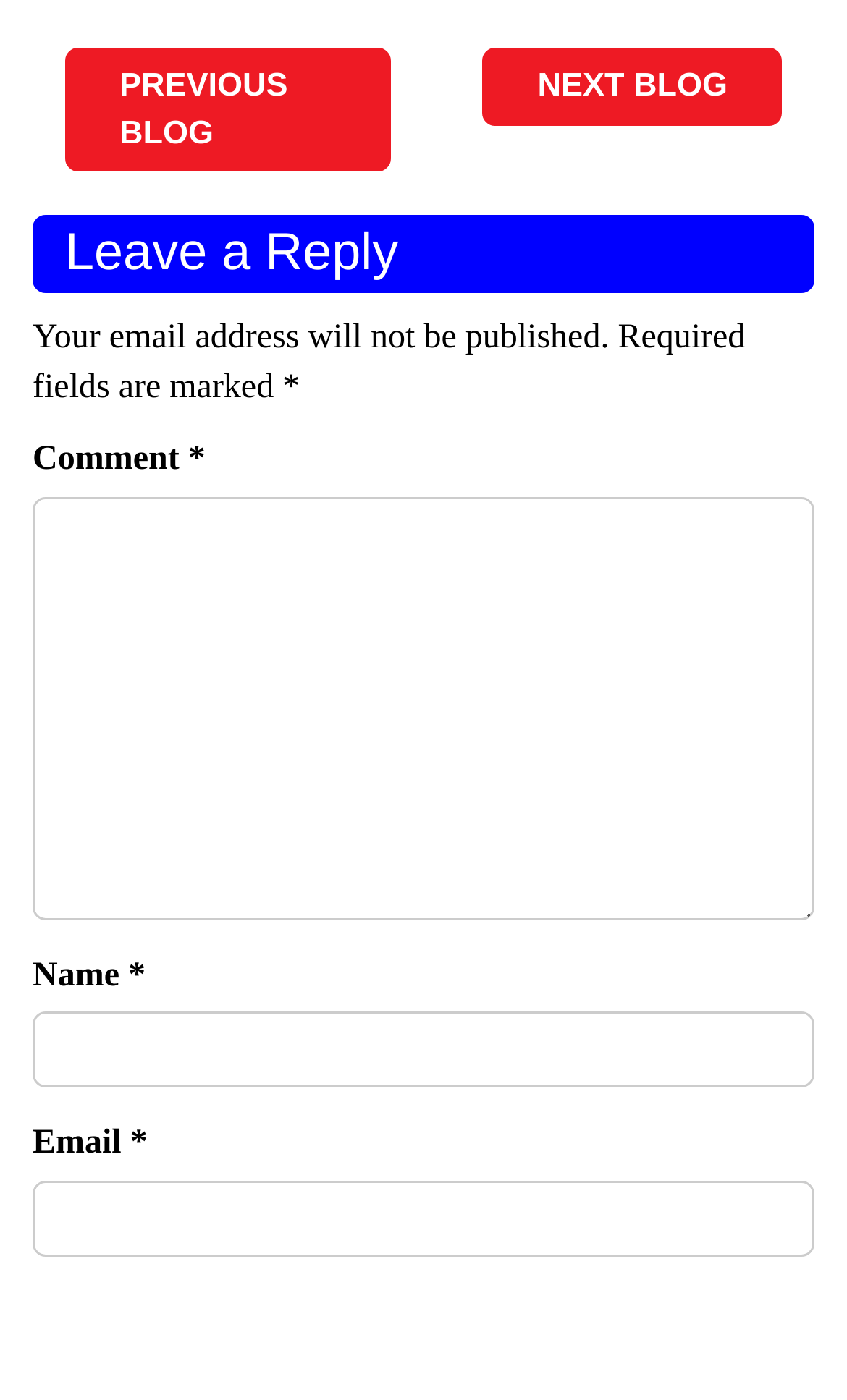Please answer the following question using a single word or phrase: 
What is required to submit a comment?

Name, Email, Comment